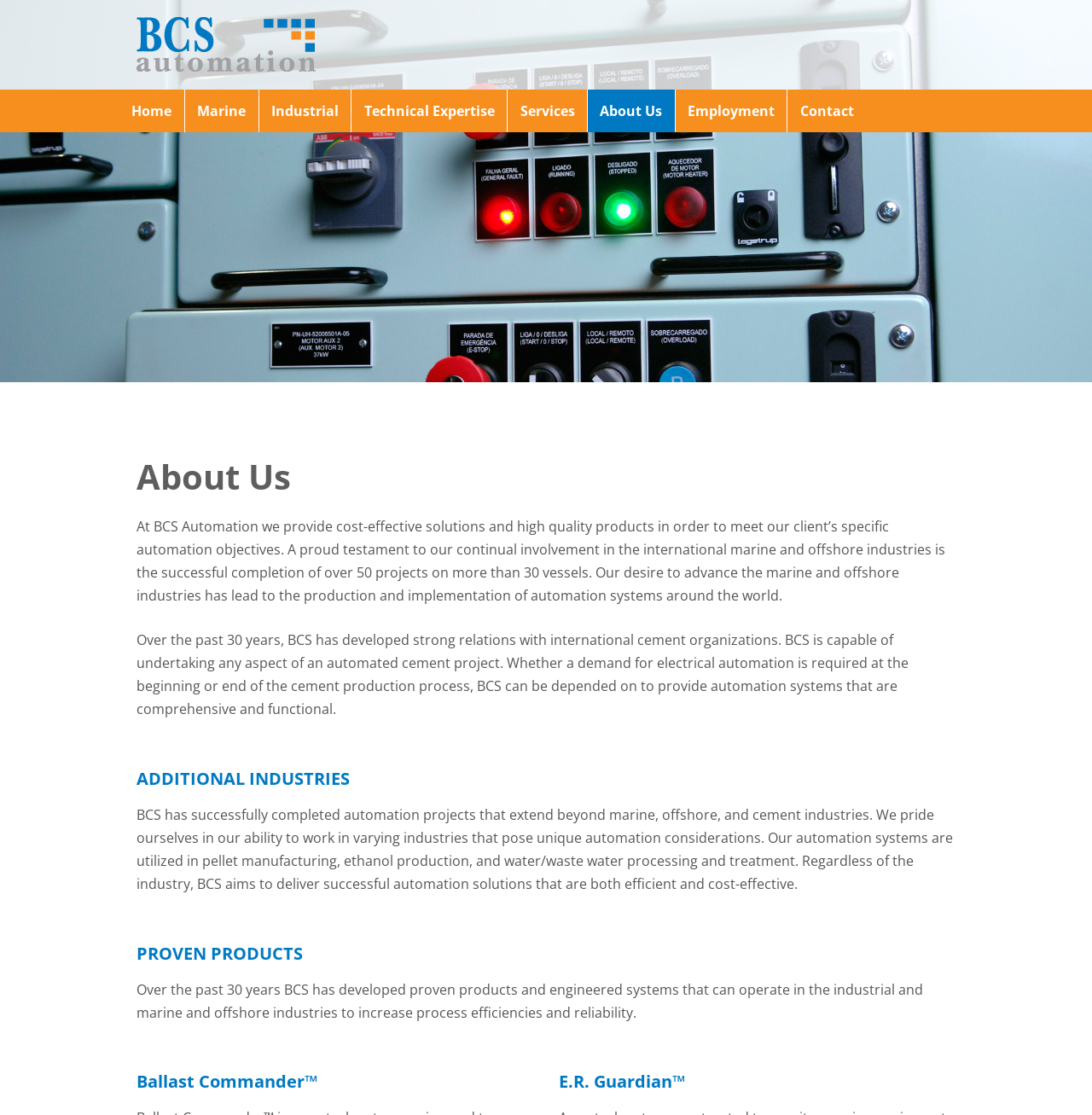Provide the bounding box for the UI element matching this description: "Technical Expertise".

[0.321, 0.081, 0.464, 0.119]